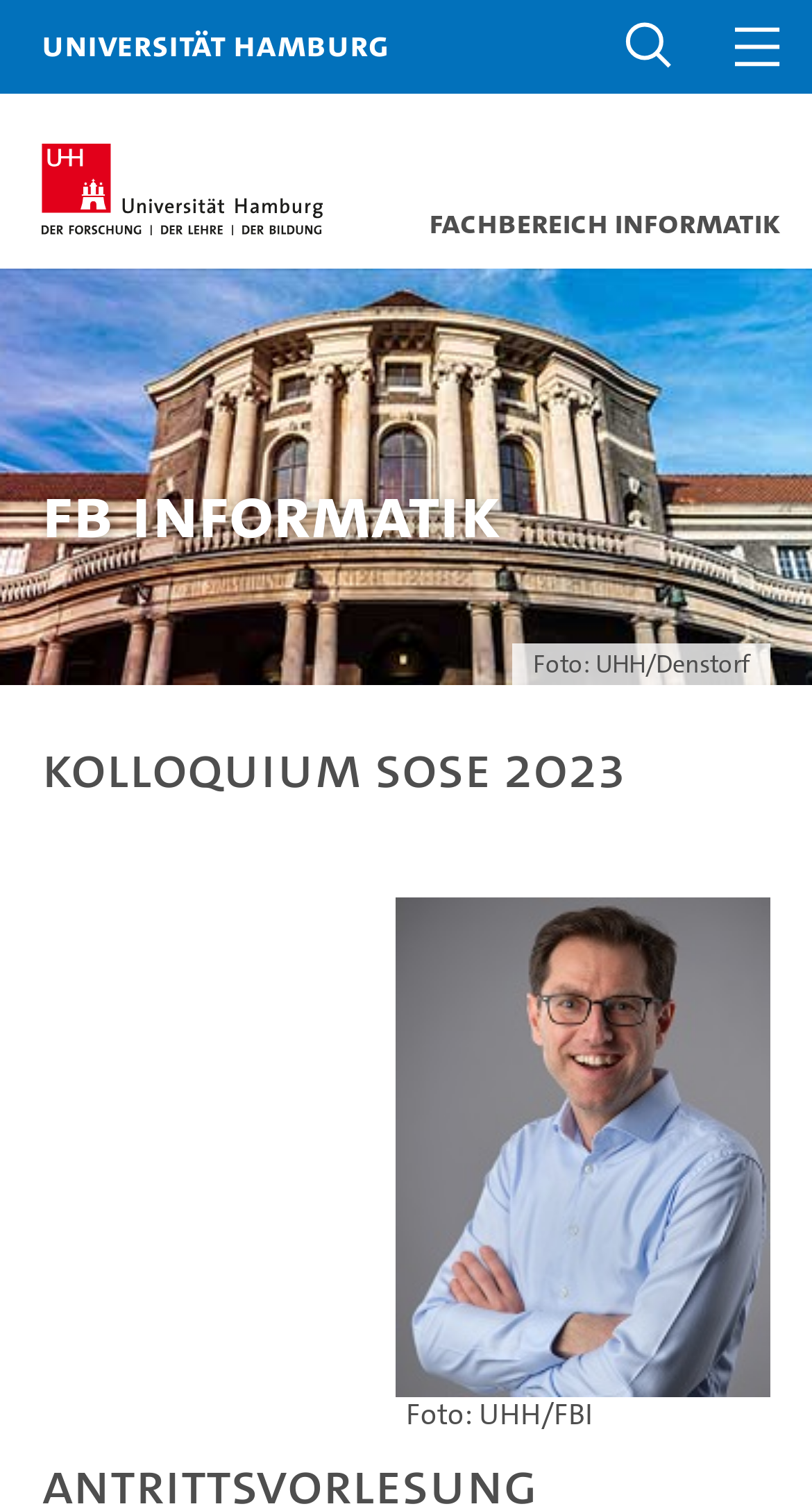What is the name of the person in the image?
Using the visual information, answer the question in a single word or phrase.

Prof. Dr. Sören Laue